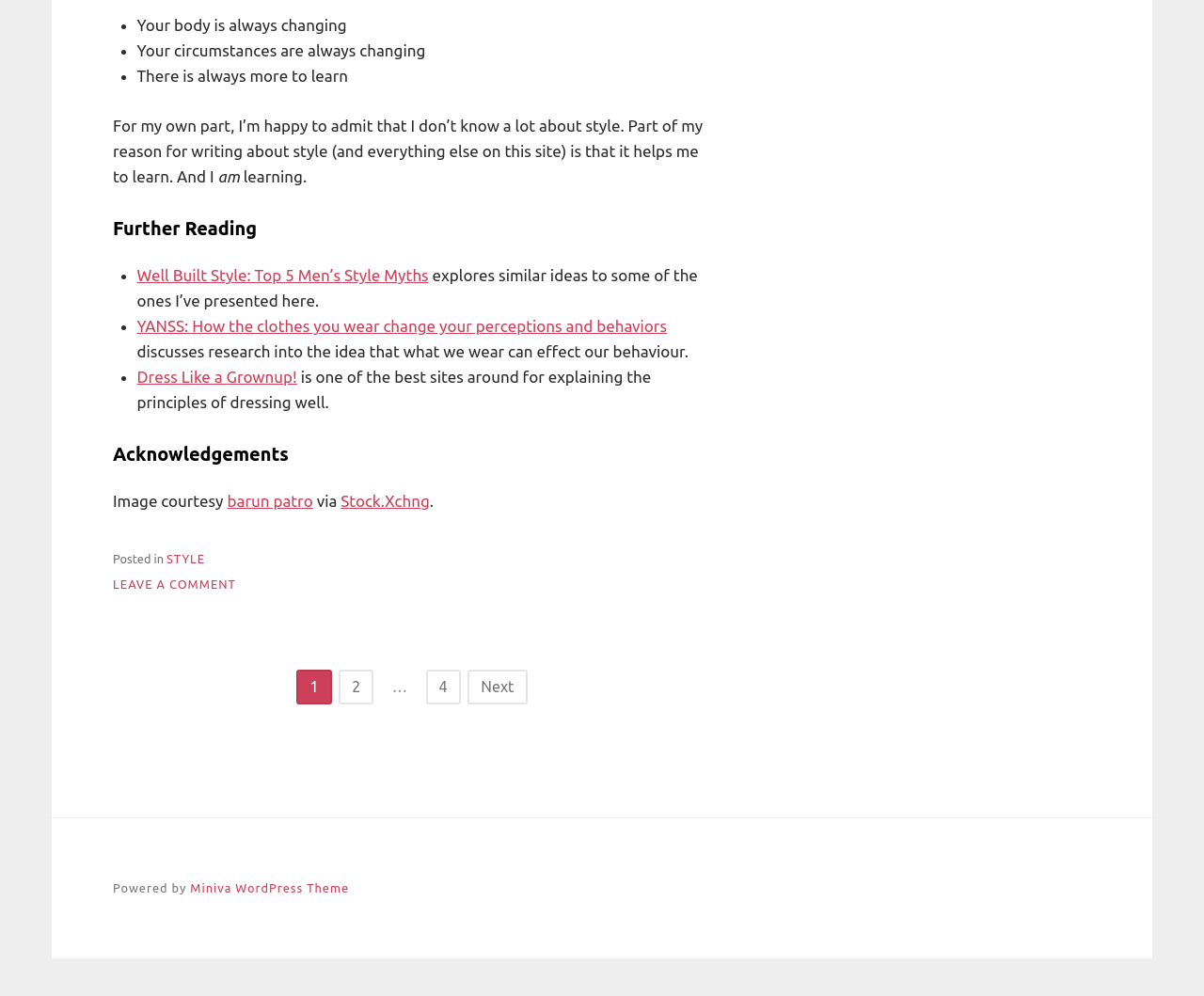How many links are provided for further reading?
Look at the screenshot and respond with one word or a short phrase.

3